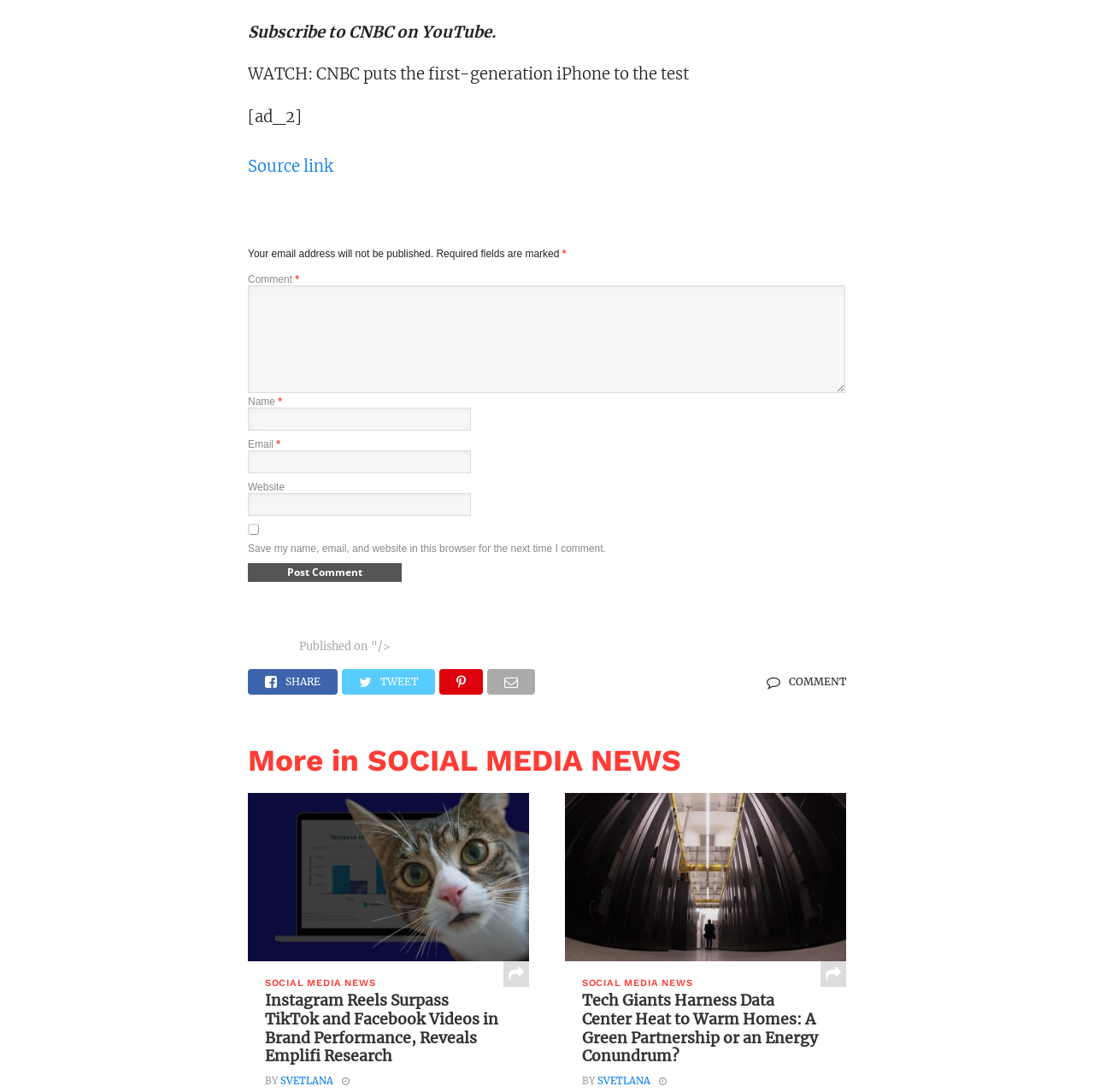What is the purpose of the checkbox?
Using the image as a reference, answer the question in detail.

The checkbox is labeled as 'Save my name, email, and website in this browser for the next time I comment.' which indicates that its purpose is to save the commenter's information for future comments.